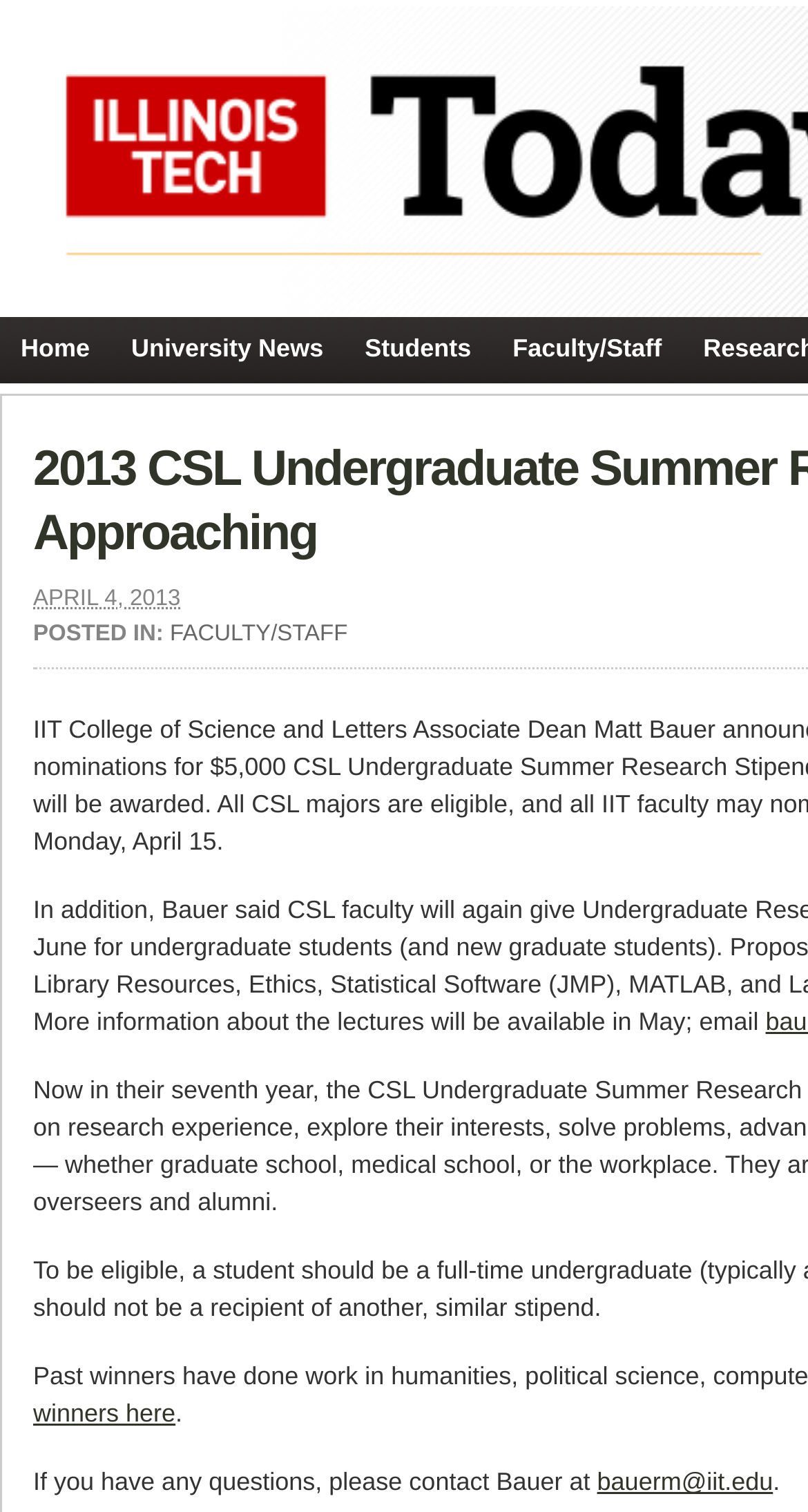Give a concise answer of one word or phrase to the question: 
Who should be contacted for questions?

Bauer